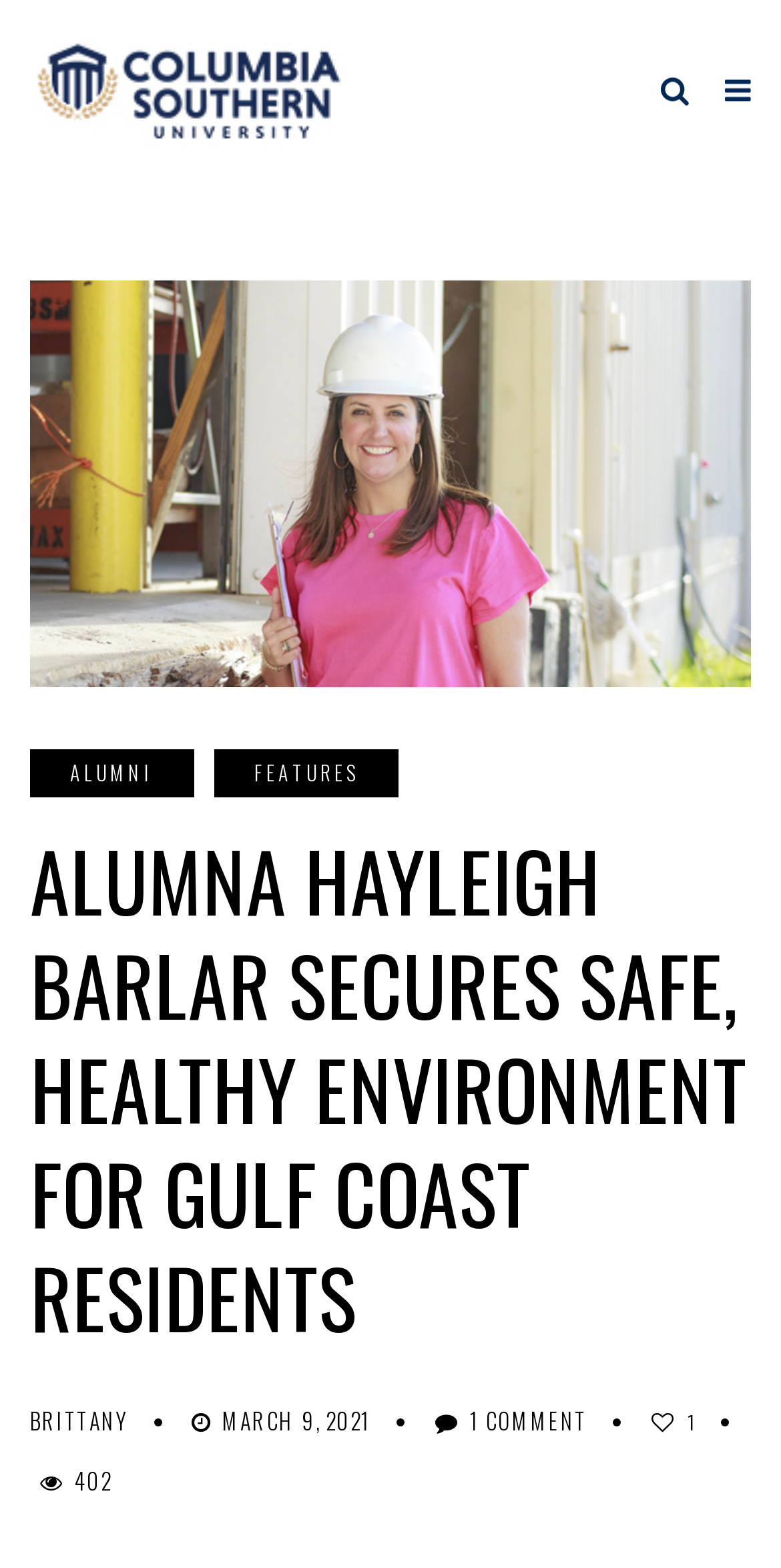Given the description: "Register", determine the bounding box coordinates of the UI element. The coordinates should be formatted as four float numbers between 0 and 1, [left, top, right, bottom].

None